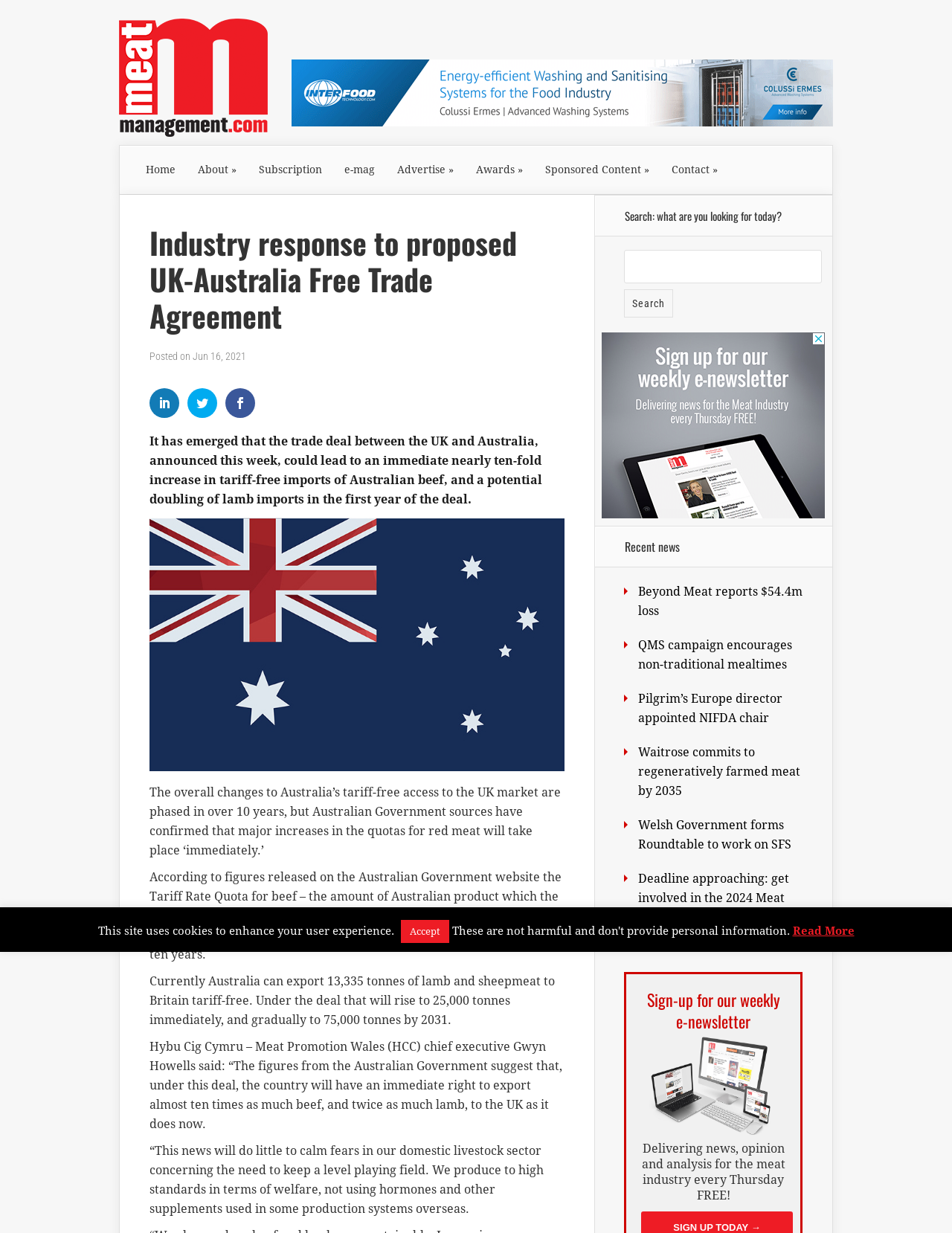Can you provide the bounding box coordinates for the element that should be clicked to implement the instruction: "Read the 'Industry response to proposed UK-Australia Free Trade Agreement' article"?

[0.157, 0.182, 0.593, 0.274]